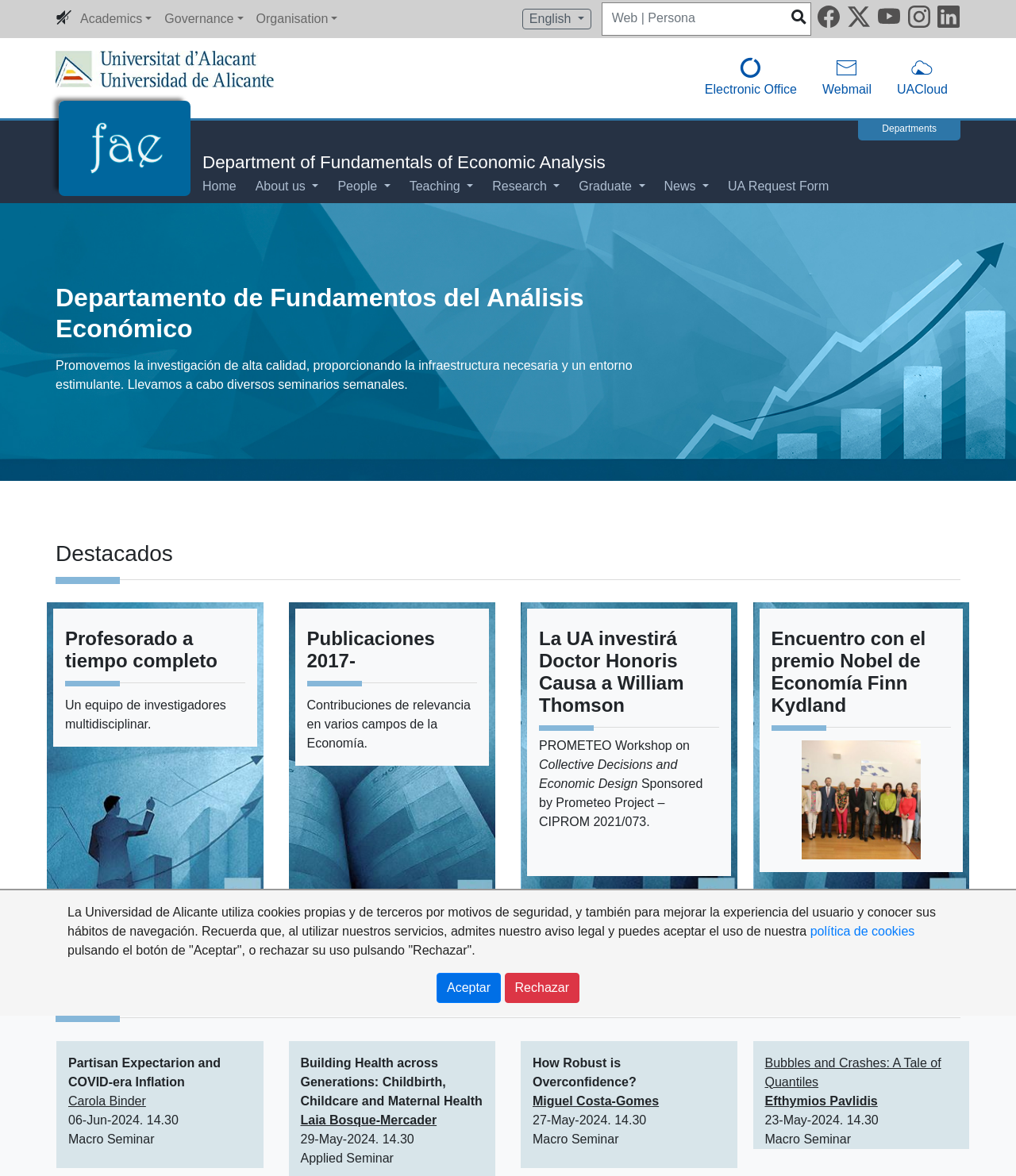What is the purpose of the search engine?
Based on the screenshot, give a detailed explanation to answer the question.

The search engine is located at the top right corner of the webpage, and its purpose is described in the text 'Search engine for content, people and units'.